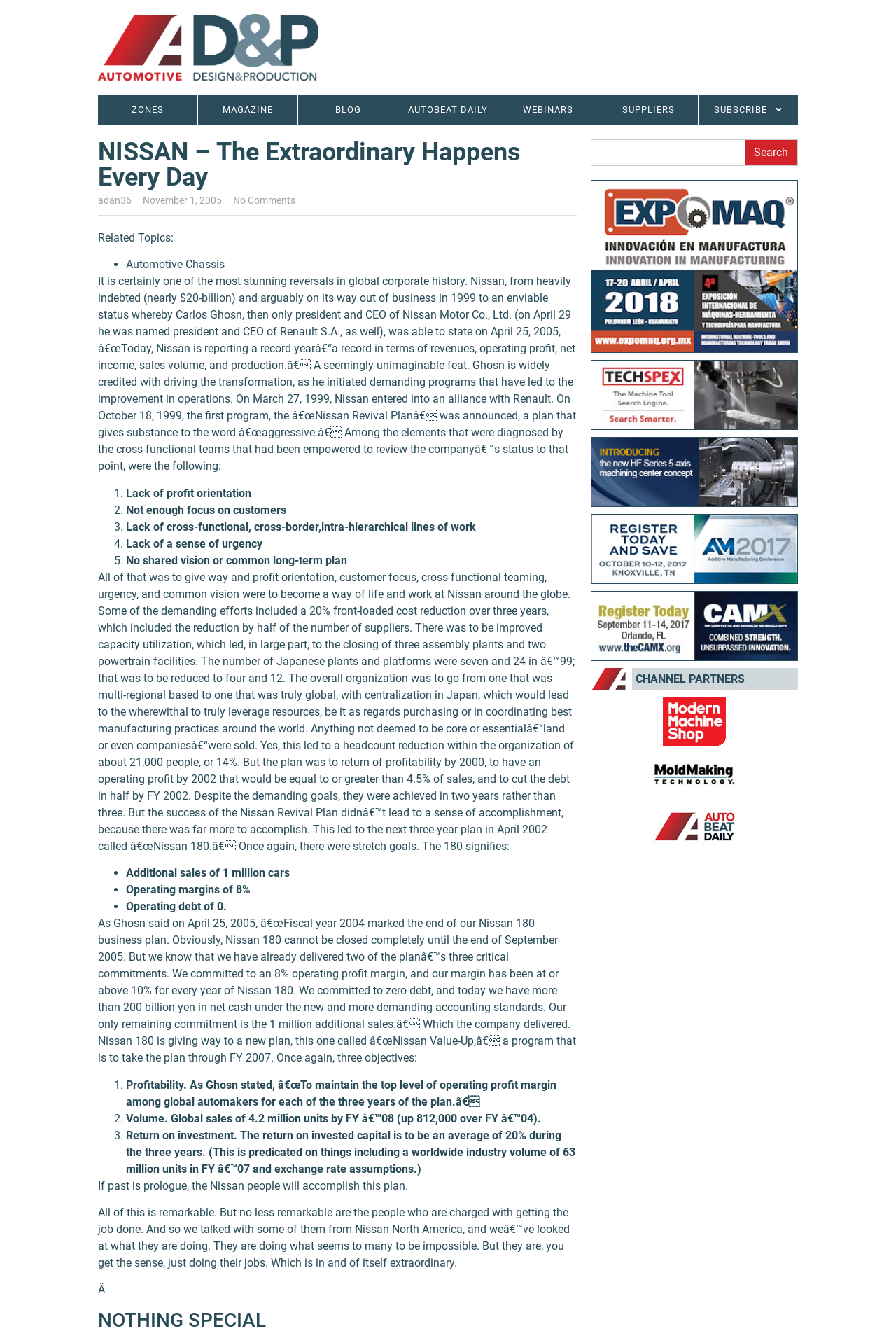Give an in-depth explanation of the webpage layout and content.

The webpage is about Nissan, with a focus on its transformation and success under the leadership of Carlos Ghosn. At the top, there is a navigation menu with links to various sections, including "ZONES", "MAGAZINE", "BLOG", "AUTOBEAT DAILY", "WEBINARS", "SUPPLIERS", and "SUBSCRIBE". Below the navigation menu, there is a heading that reads "NISSAN – The Extraordinary Happens Every Day".

The main content of the page is an article that discusses Nissan's remarkable turnaround from being heavily indebted to achieving a record year in terms of revenues, operating profit, net income, sales volume, and production. The article highlights the key elements of the "Nissan Revival Plan" and its subsequent success, as well as the company's next three-year plan, "Nissan 180", and its objectives.

The article is divided into sections, with headings and bullet points, making it easy to read and understand. There are also links to related topics, such as "Automotive Chassis", and a search box at the top right corner of the page.

At the bottom of the page, there are more links to various sections, including "CHANNEL PARTNERS", and a heading that reads "NOTHING SPECIAL". The page also has a few images, including a small icon next to the "SUBSCRIBE" link.

Overall, the webpage is well-organized and easy to navigate, with a clear focus on telling the story of Nissan's transformation and success.